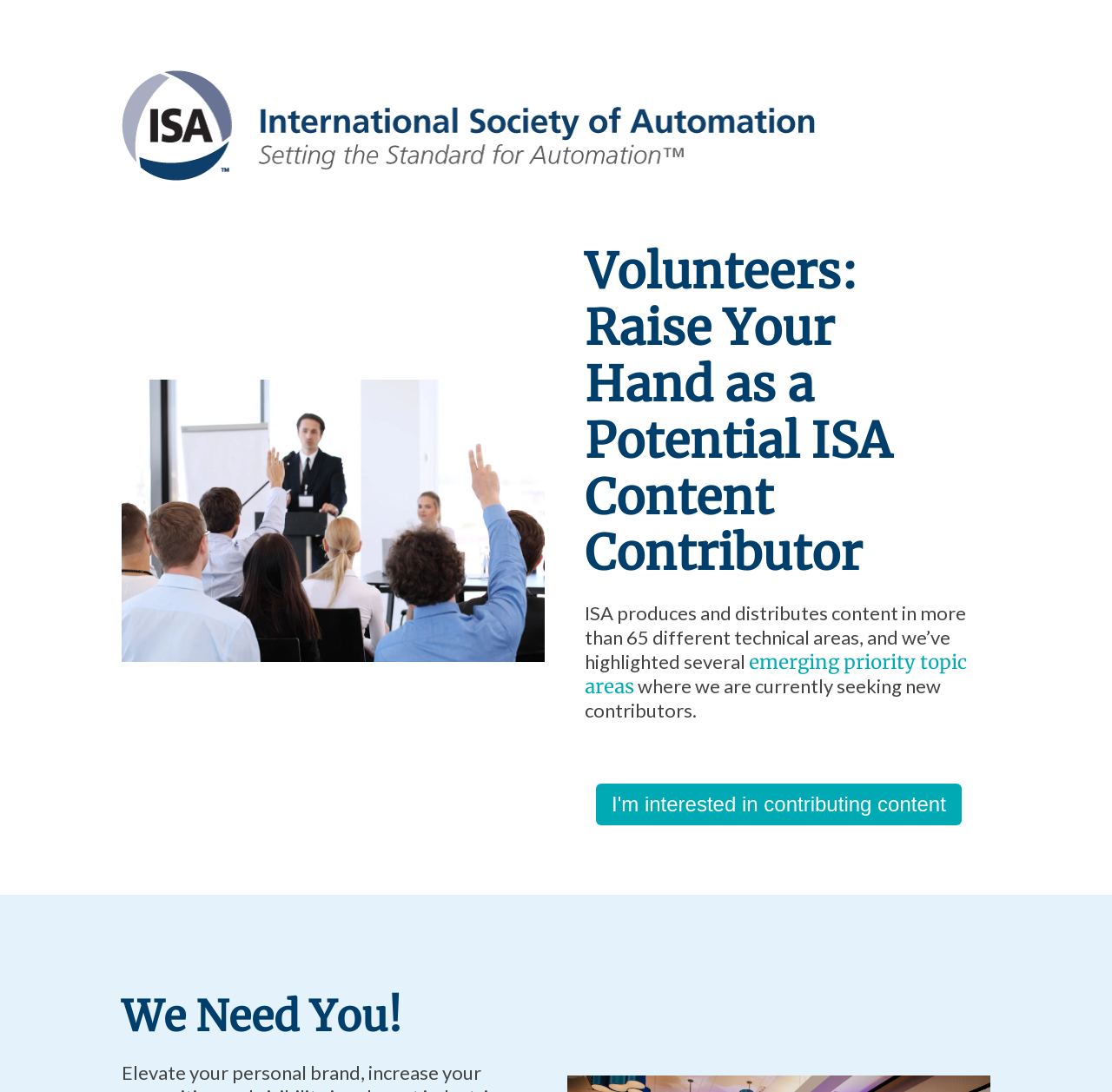Mark the bounding box of the element that matches the following description: "alt="ISA-logo-name-and-tag-800px" title="ISA-logo-name-and-tag-800px"".

[0.109, 0.064, 0.734, 0.165]